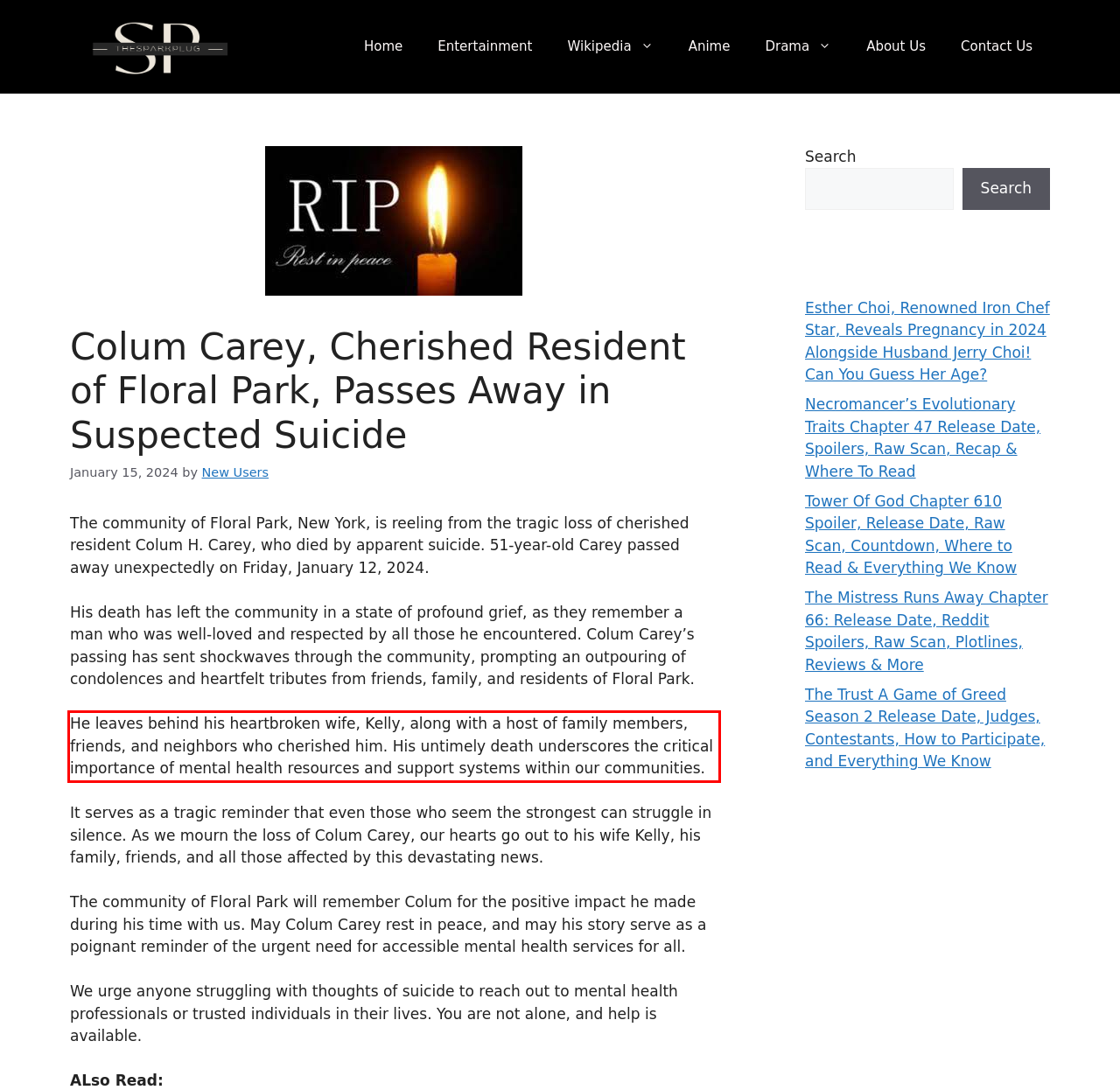Using the provided screenshot of a webpage, recognize the text inside the red rectangle bounding box by performing OCR.

He leaves behind his heartbroken wife, Kelly, along with a host of family members, friends, and neighbors who cherished him. His untimely death underscores the critical importance of mental health resources and support systems within our communities.